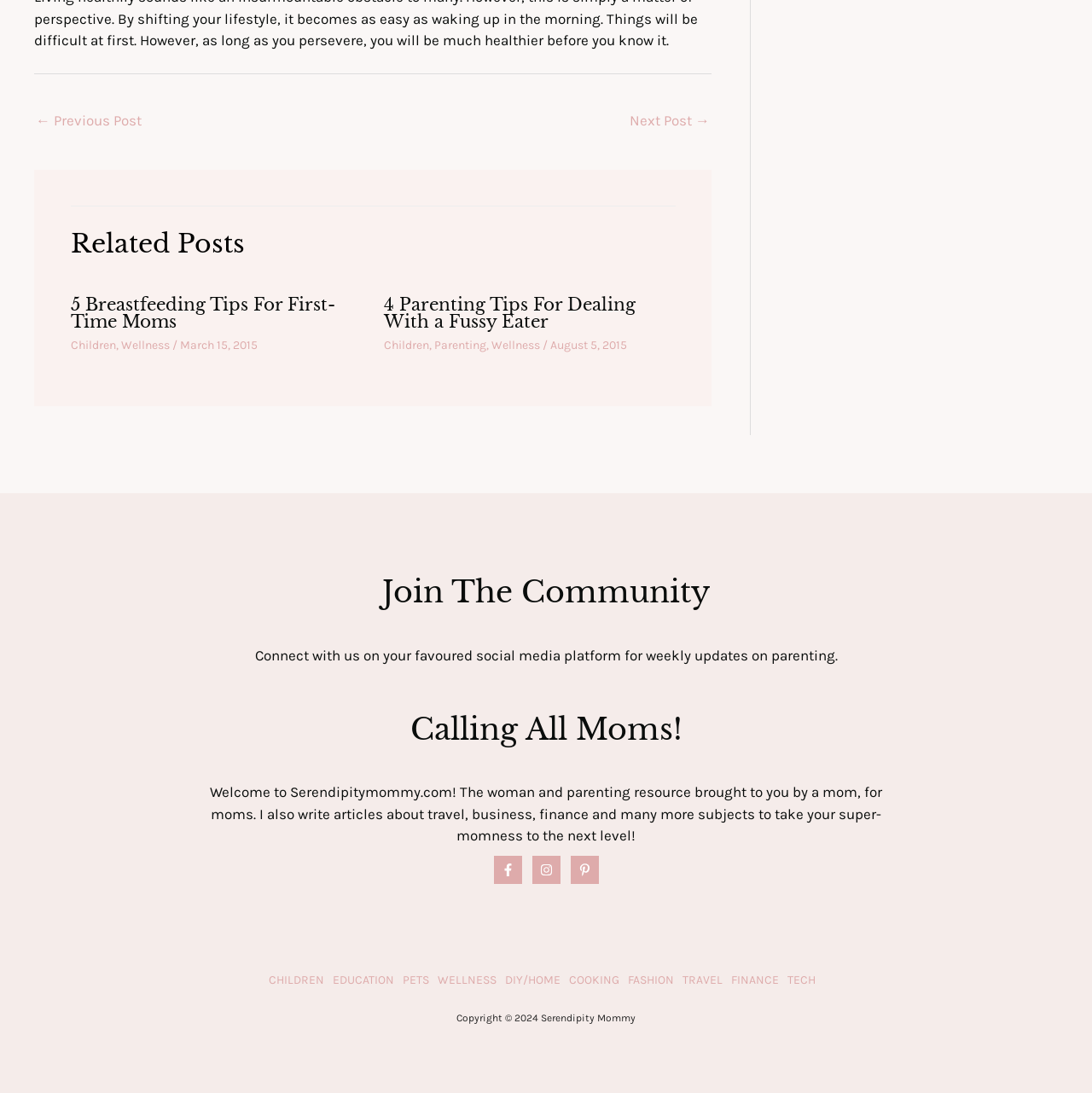How many related posts are shown?
Based on the screenshot, answer the question with a single word or phrase.

2